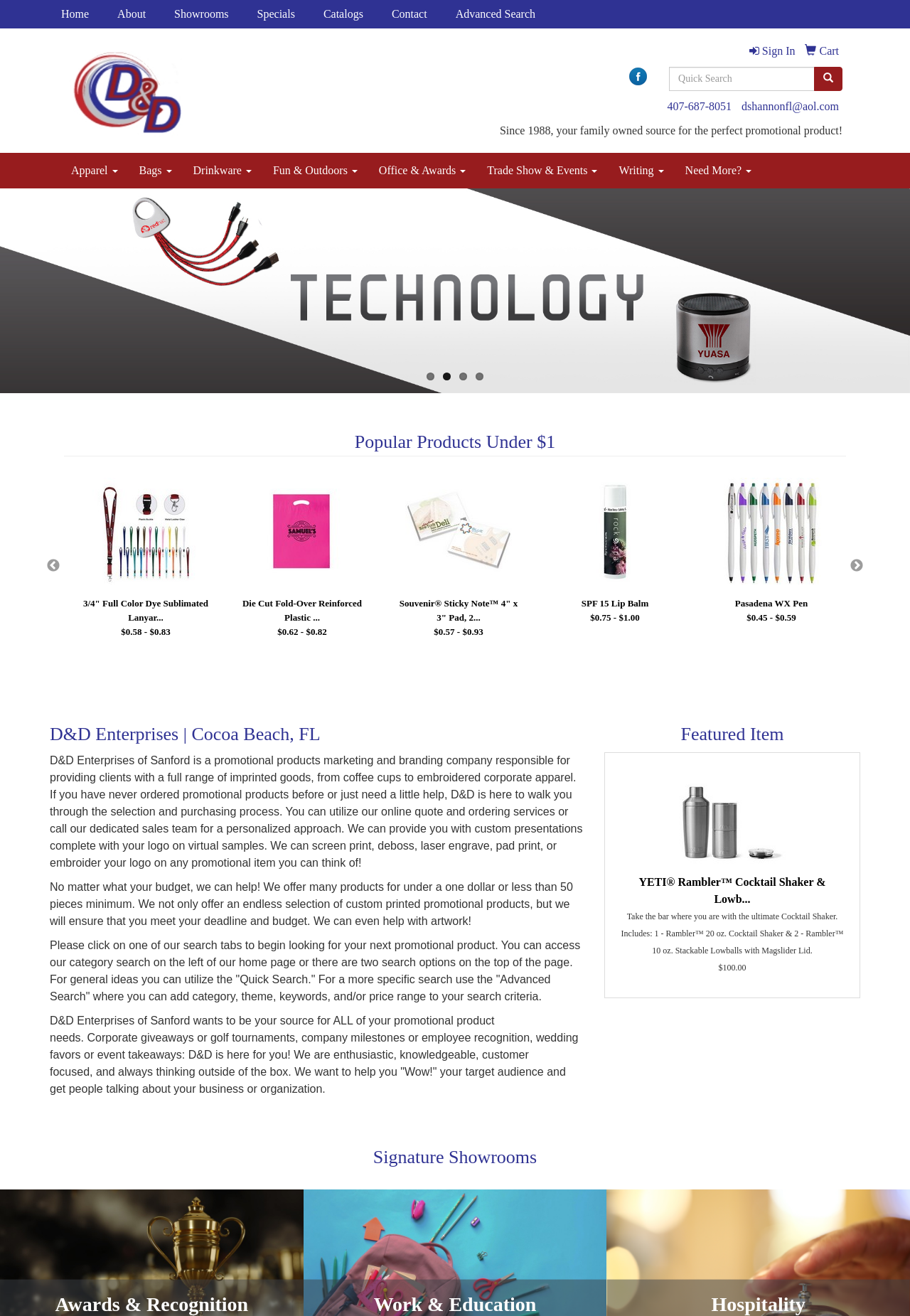What is the company name?
Based on the content of the image, thoroughly explain and answer the question.

I found the company name by looking at the top-left corner of the webpage, where it says 'D&D Enterprises - Promotional Products Office'.